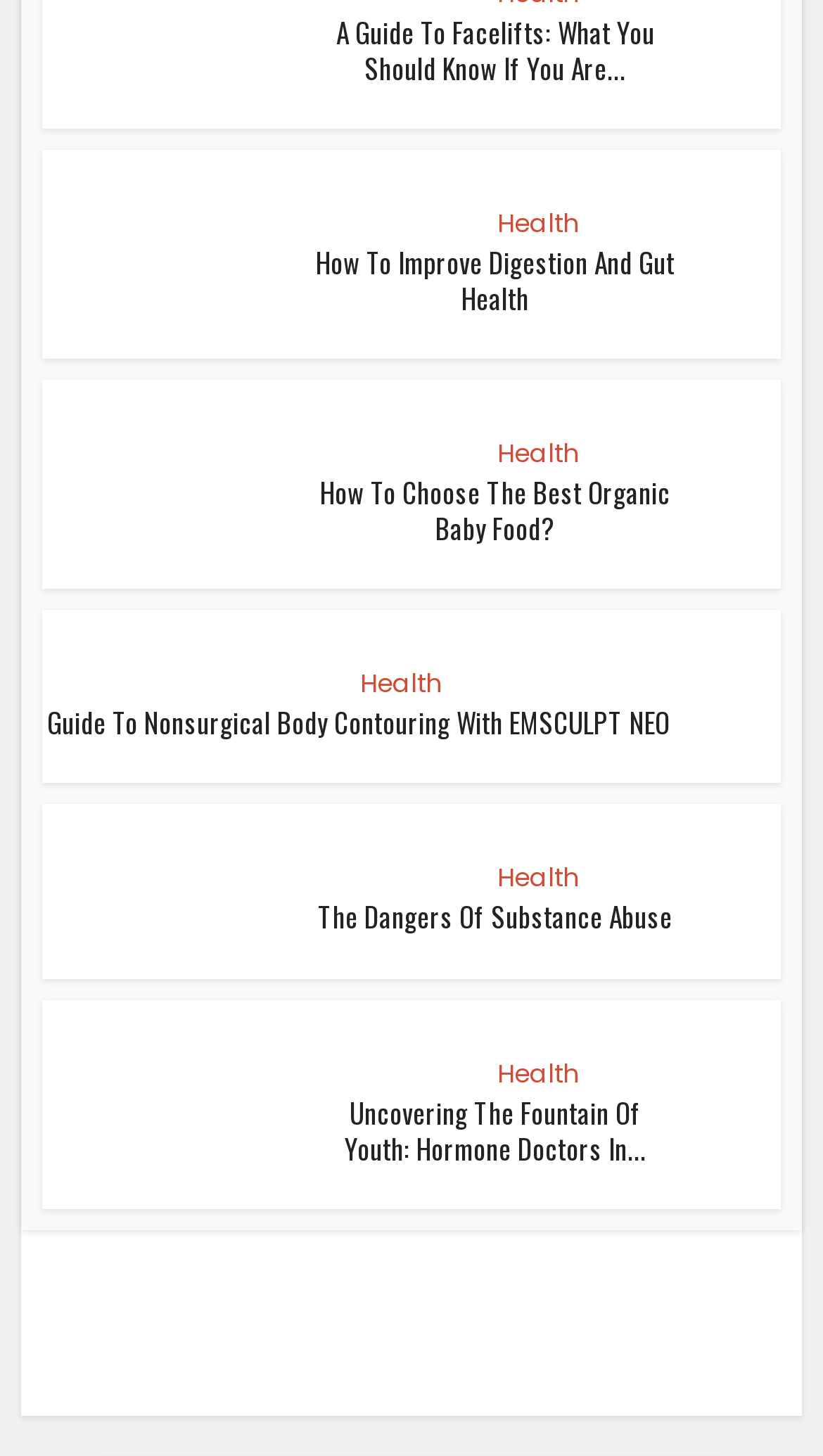Identify the bounding box of the HTML element described here: "The Dangers Of Substance Abuse". Provide the coordinates as four float numbers between 0 and 1: [left, top, right, bottom].

[0.387, 0.615, 0.817, 0.644]